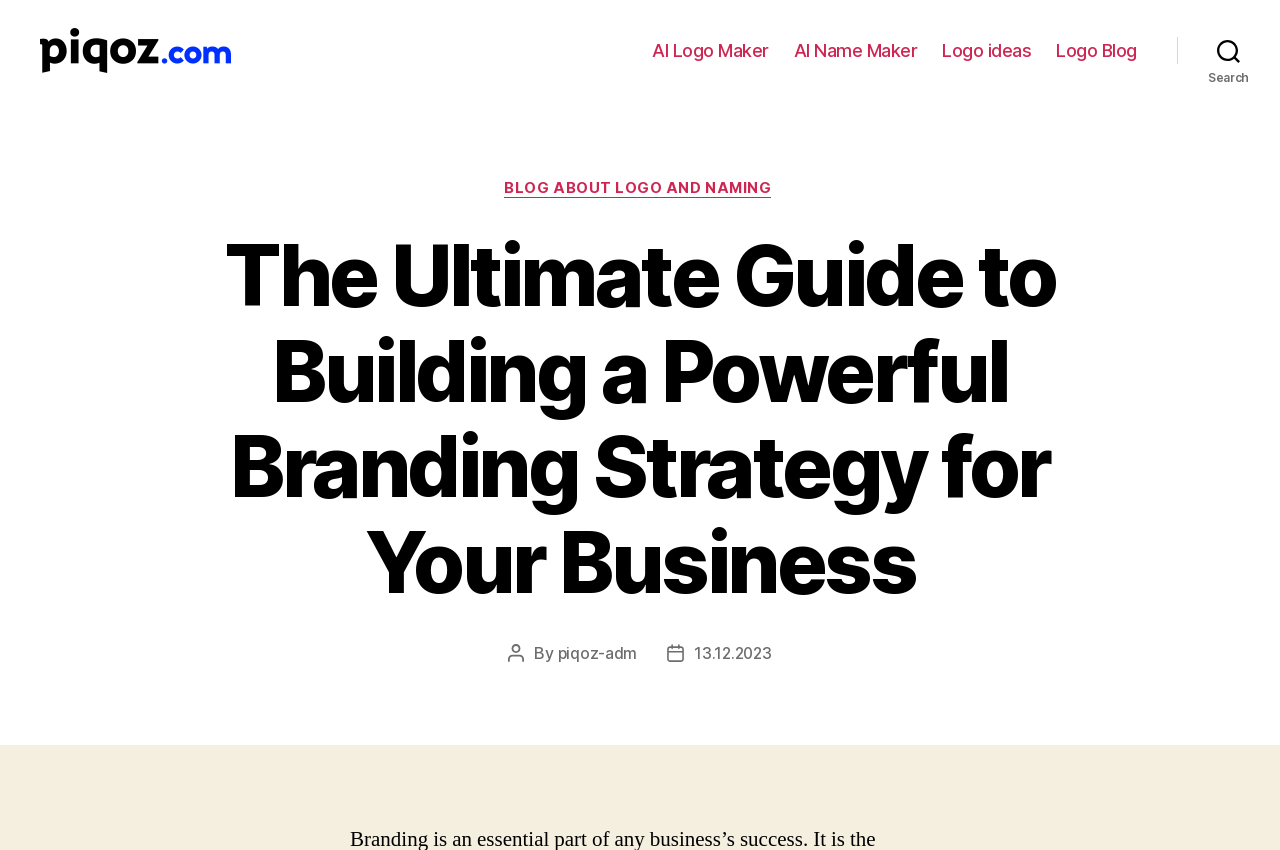Can you determine the main header of this webpage?

The Ultimate Guide to Building a Powerful Branding Strategy for Your Business